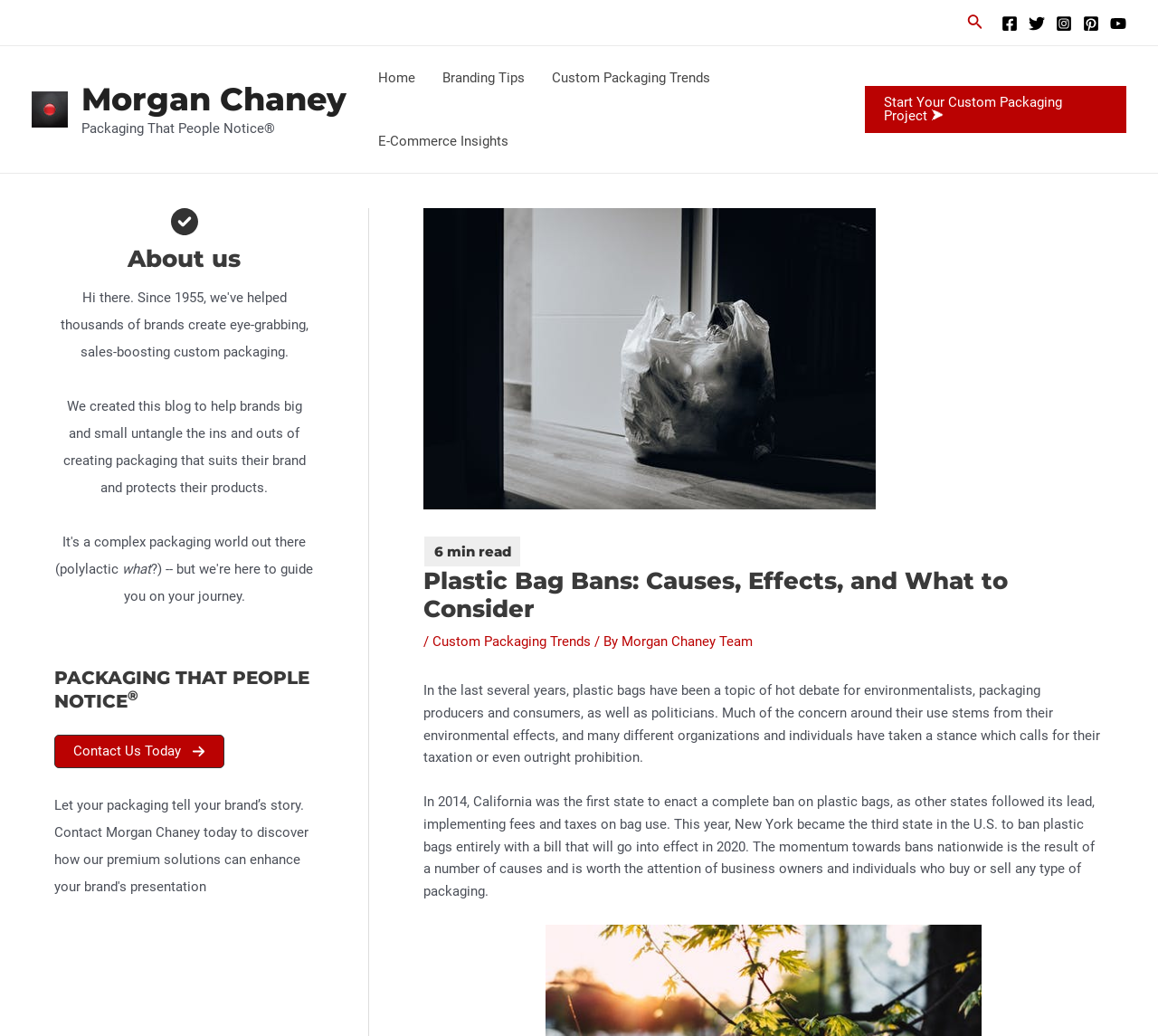Give a one-word or phrase response to the following question: What is the name of the blog that created this article?

Packaging That People Notice